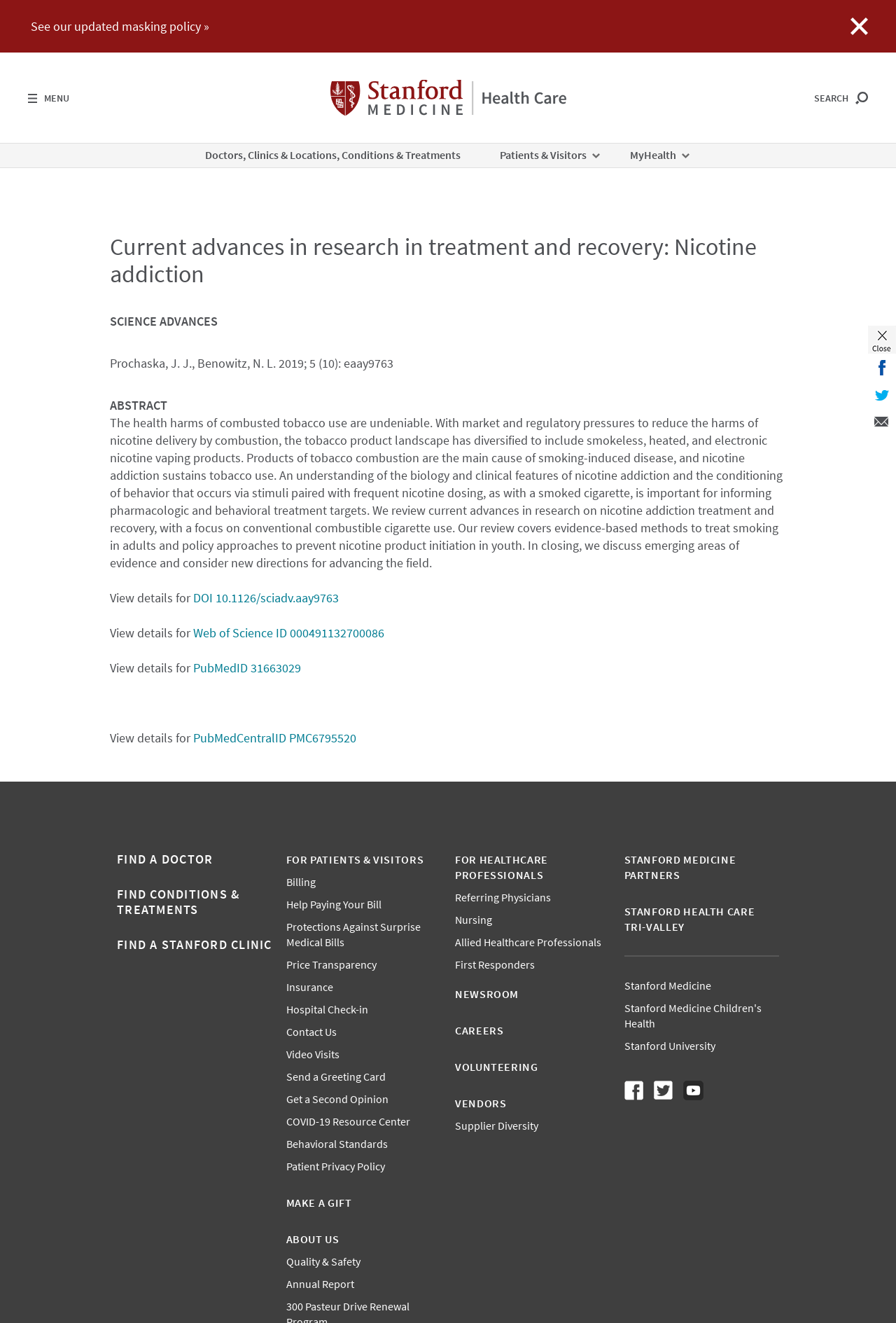What is the name of the healthcare organization?
Answer the question in as much detail as possible.

I found the answer by looking at the top-left corner of the webpage, where the logo and name of the organization are displayed. The name 'Stanford Health Care' is written in a prominent font, indicating that it is the name of the healthcare organization.